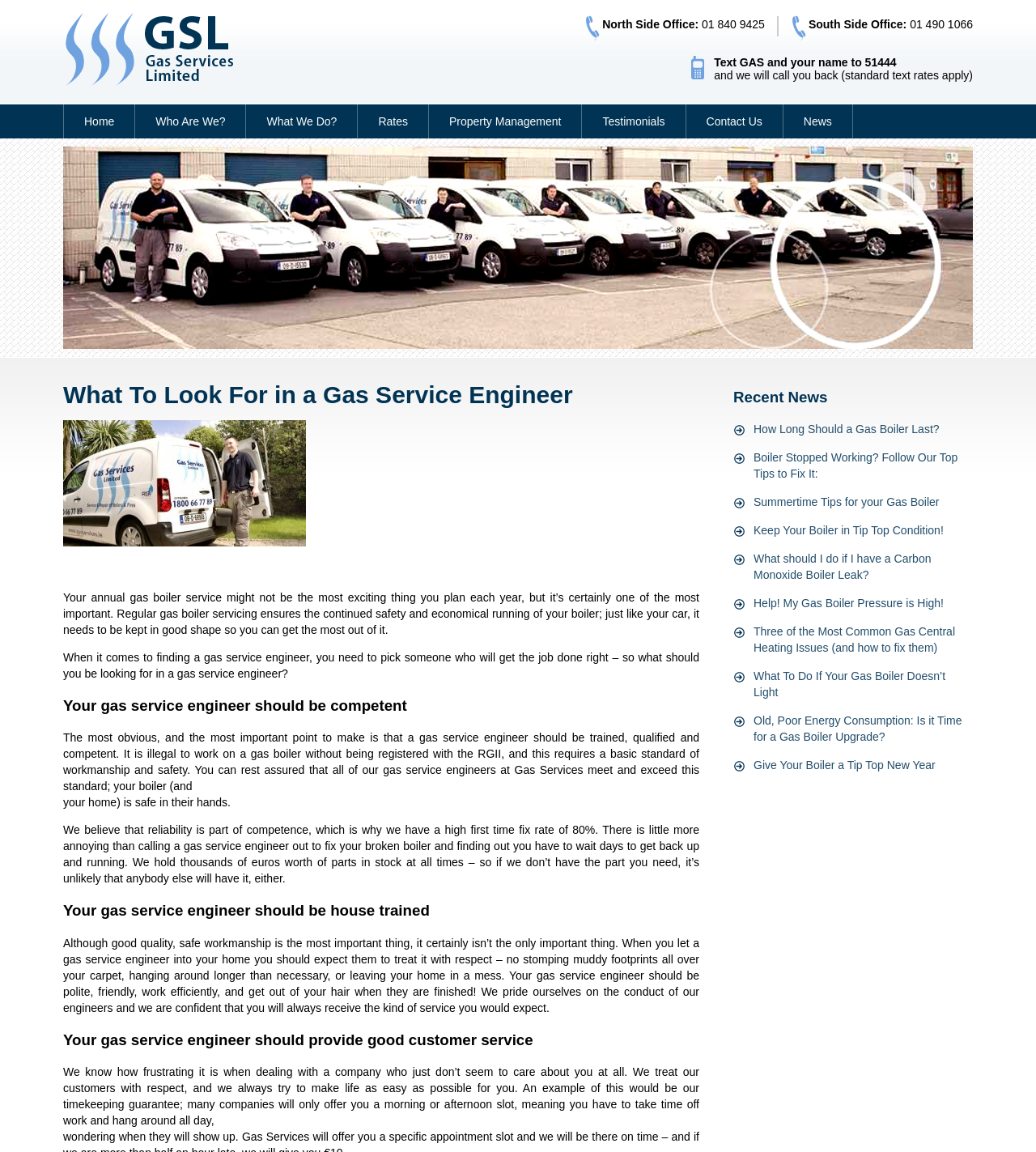Calculate the bounding box coordinates for the UI element based on the following description: "Property Management". Ensure the coordinates are four float numbers between 0 and 1, i.e., [left, top, right, bottom].

[0.414, 0.091, 0.561, 0.12]